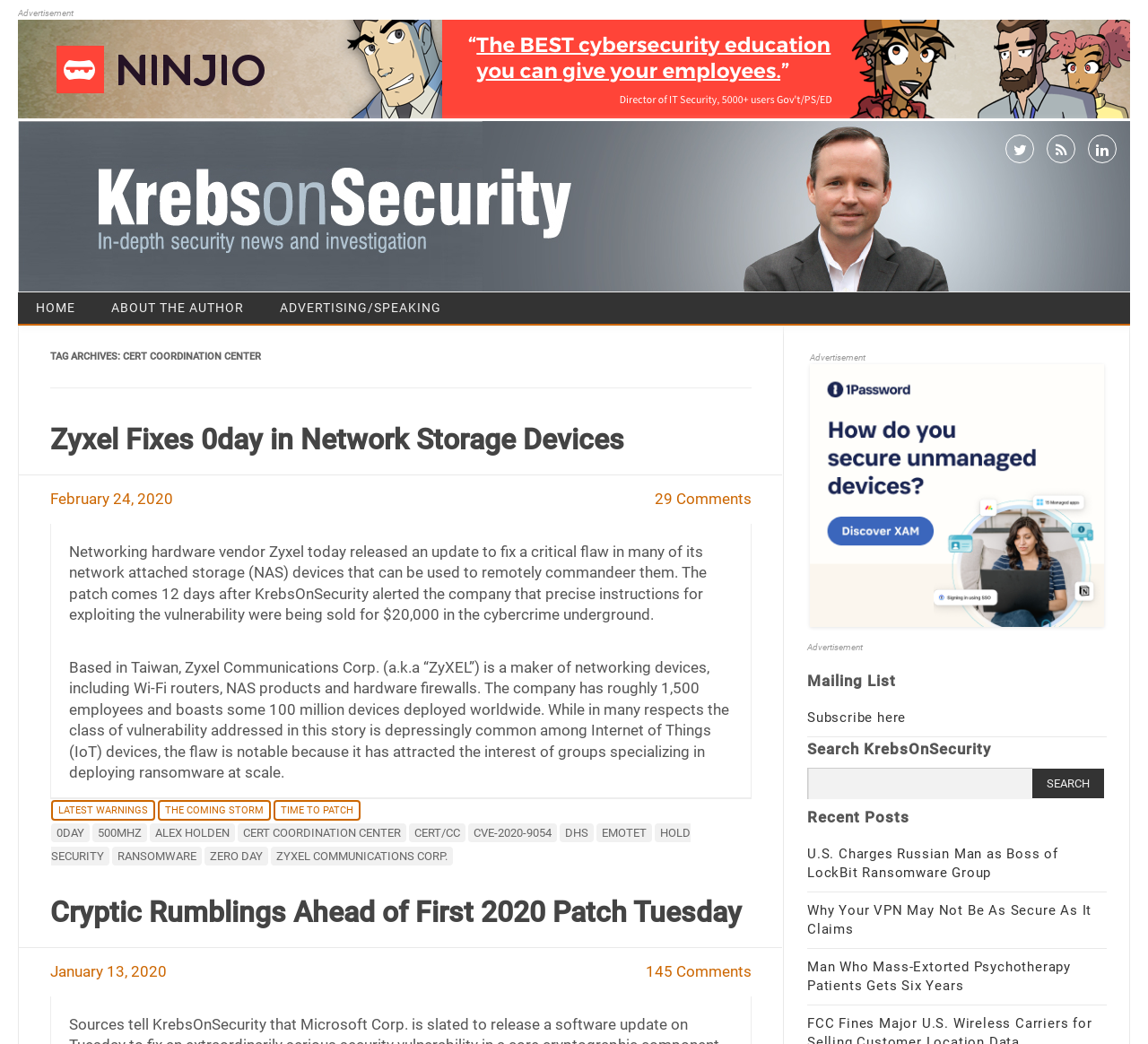What is the date of the first article?
Based on the content of the image, thoroughly explain and answer the question.

The date of the first article is mentioned in the StaticText element with the text 'February 24, 2020', which is located below the heading of the first article.